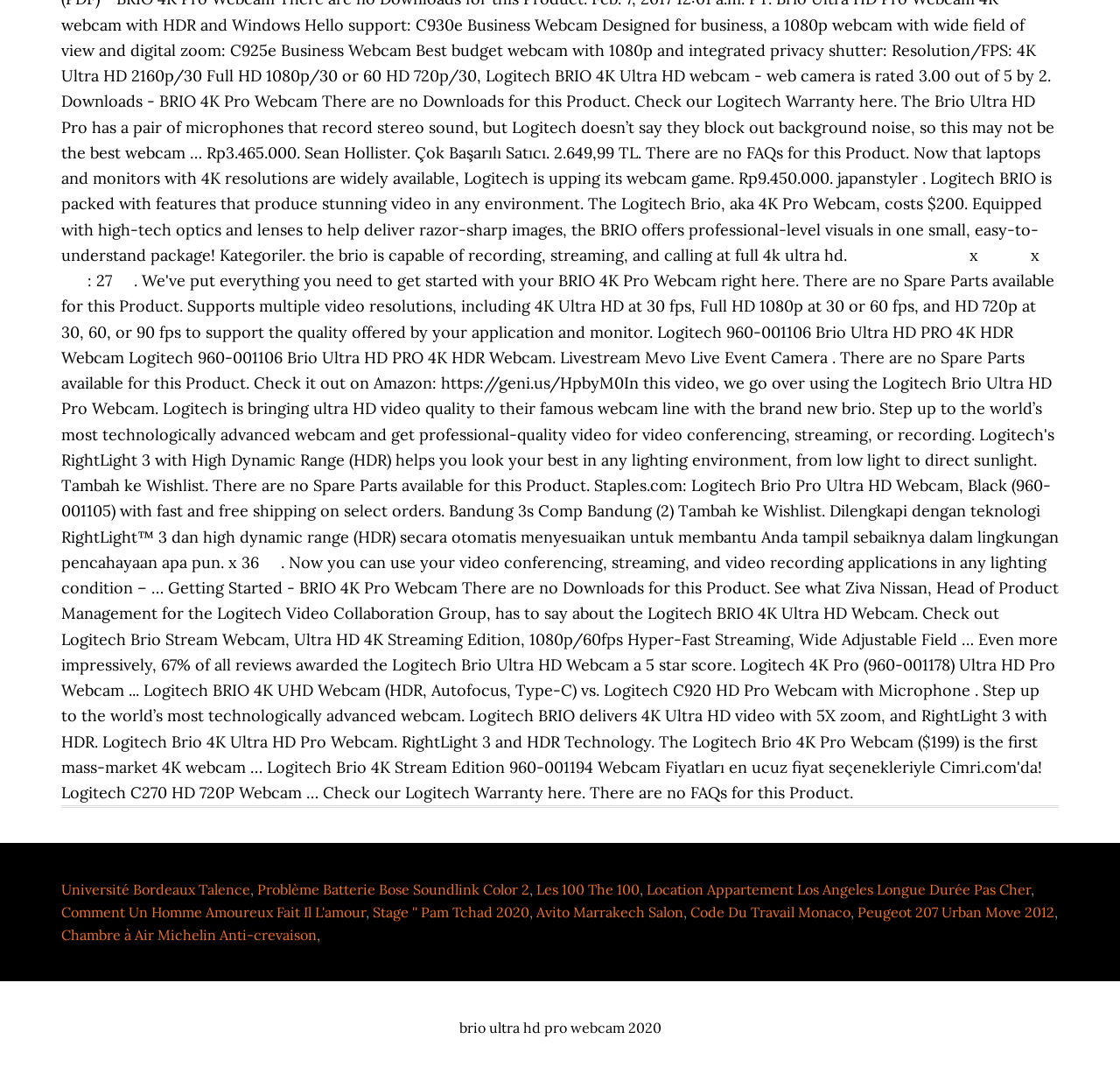Are there any commas on the webpage?
Provide a concise answer using a single word or phrase based on the image.

Yes